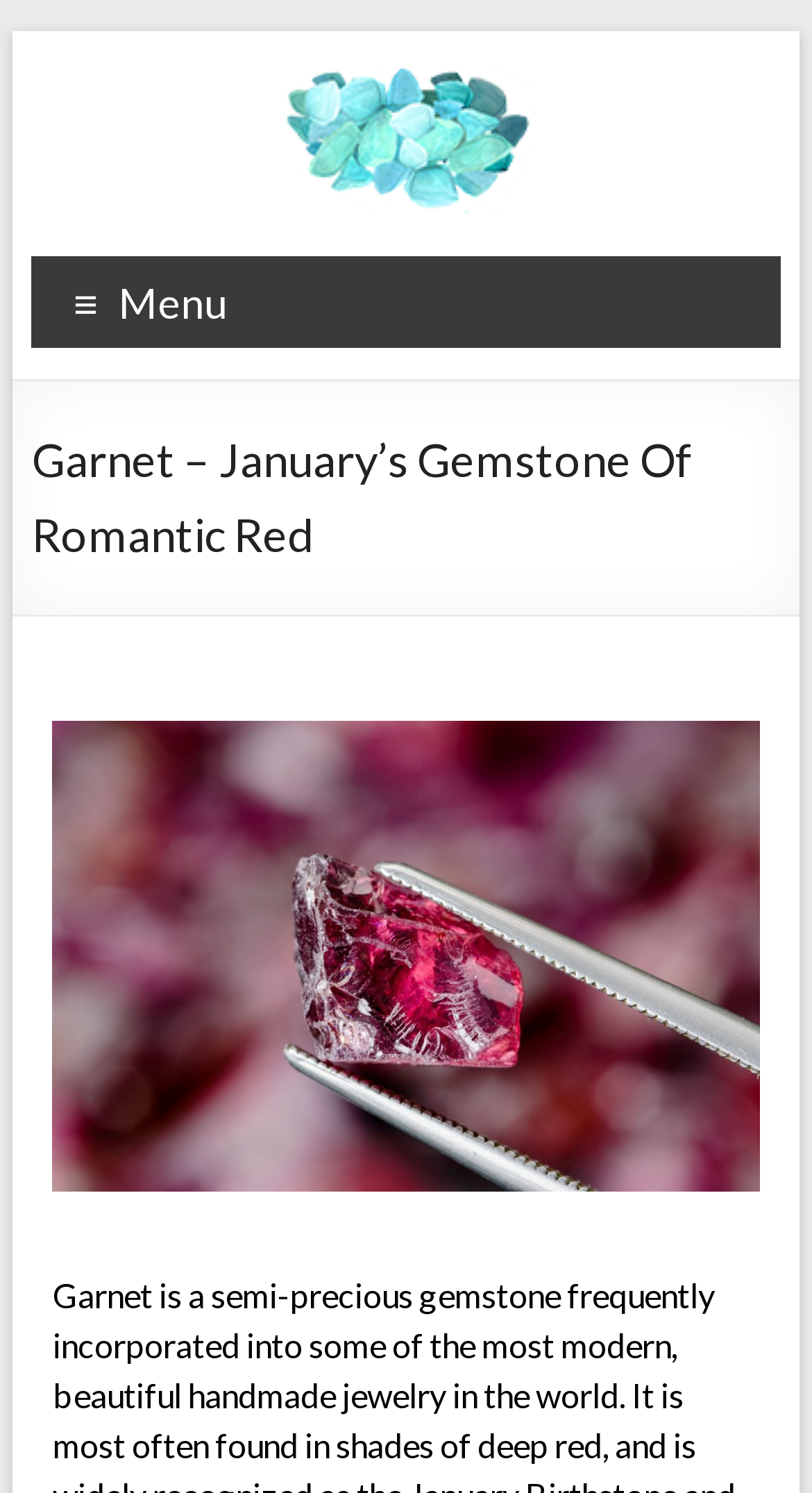Using the provided description: "alt="Aventurine"", find the bounding box coordinates of the corresponding UI element. The output should be four float numbers between 0 and 1, in the format [left, top, right, bottom].

[0.336, 0.042, 0.664, 0.068]